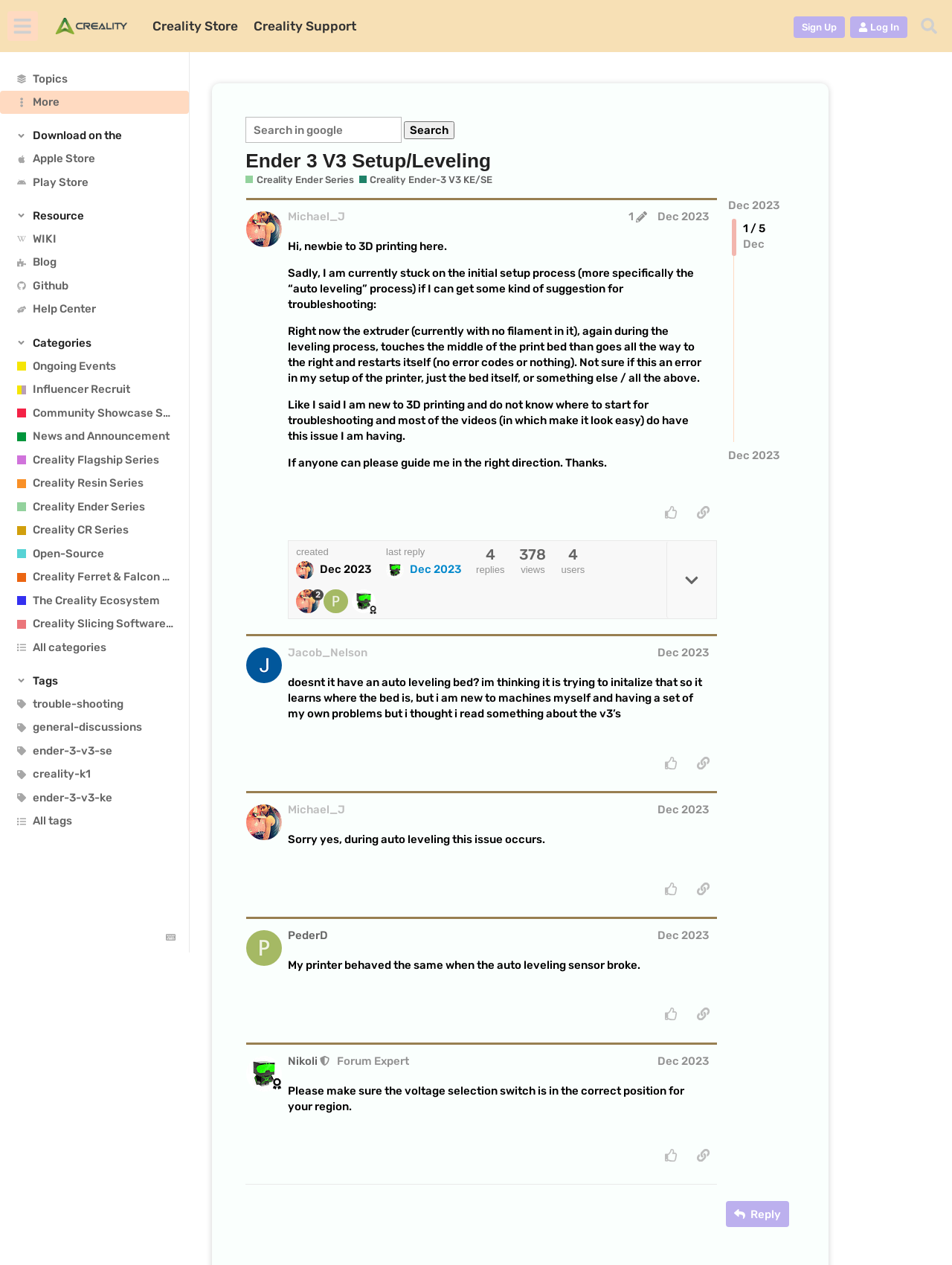Can you give a comprehensive explanation to the question given the content of the image?
What is the name of the community forum?

I found the answer by looking at the top navigation bar, where there is a link with the text 'Creality Community Forum'. This link is likely the name of the community forum.